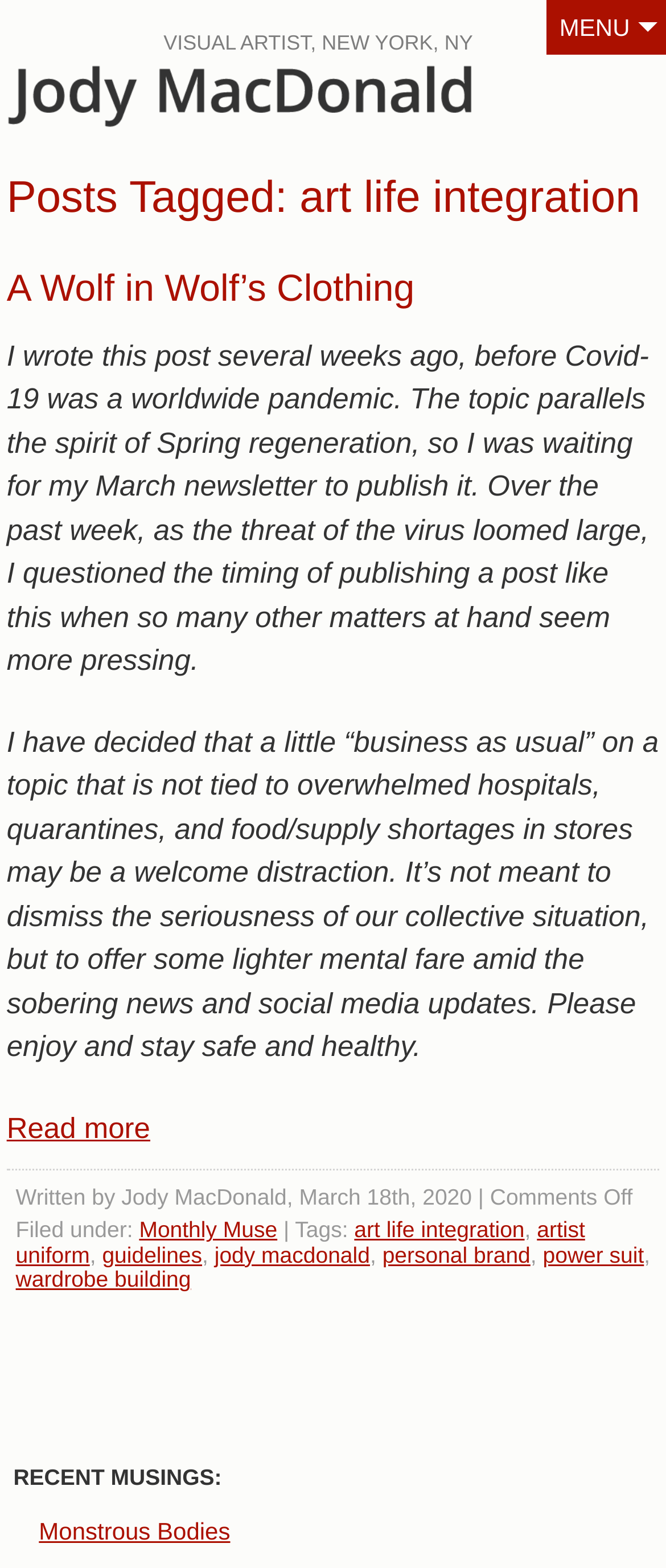Find the bounding box coordinates of the element to click in order to complete this instruction: "Explore the tag 'art life integration'". The bounding box coordinates must be four float numbers between 0 and 1, denoted as [left, top, right, bottom].

[0.532, 0.776, 0.788, 0.792]